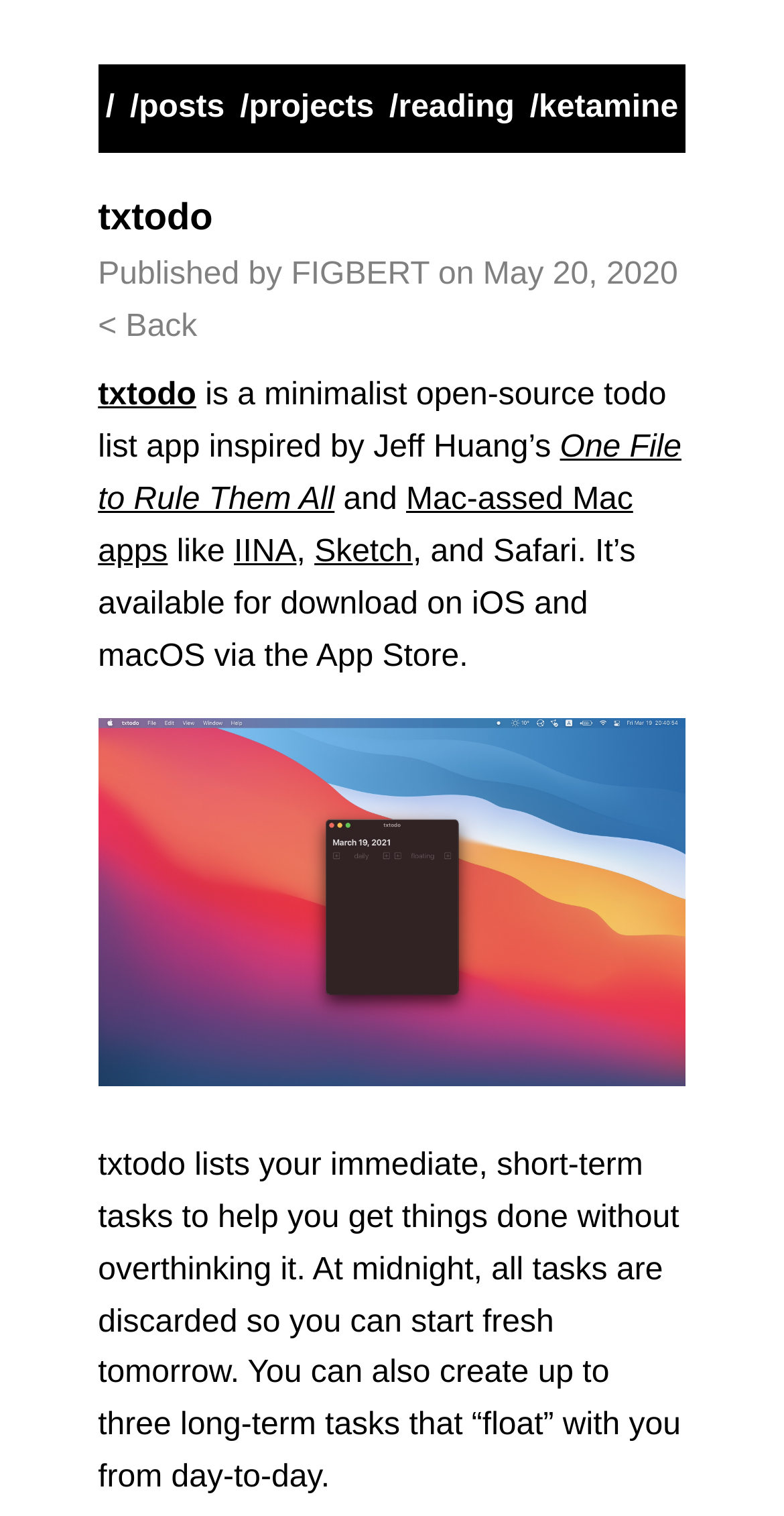Determine the bounding box coordinates of the element's region needed to click to follow the instruction: "go to ketamine page". Provide these coordinates as four float numbers between 0 and 1, formatted as [left, top, right, bottom].

[0.676, 0.054, 0.865, 0.089]